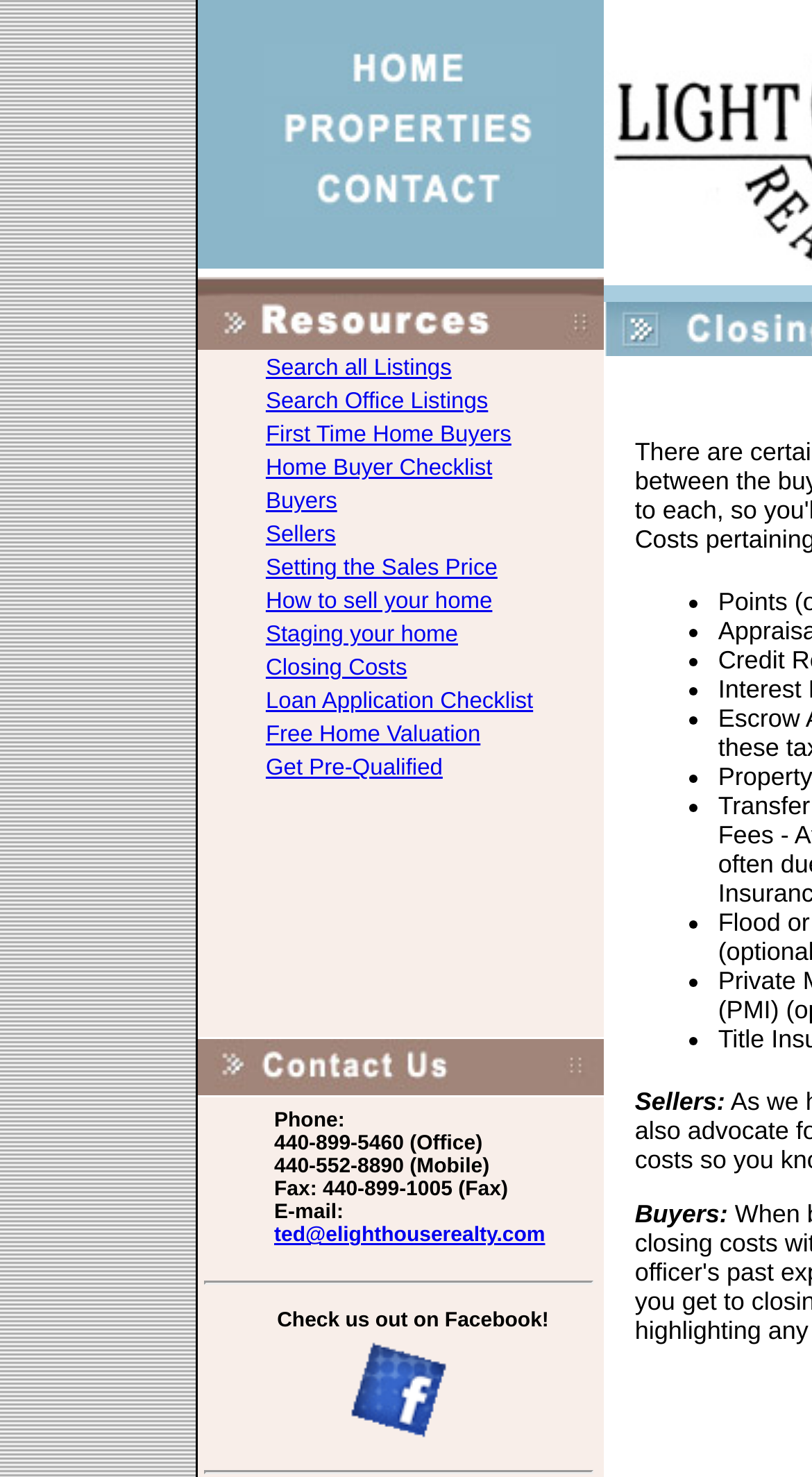Please give the bounding box coordinates of the area that should be clicked to fulfill the following instruction: "View Sellers information". The coordinates should be in the format of four float numbers from 0 to 1, i.e., [left, top, right, bottom].

[0.782, 0.736, 0.893, 0.756]